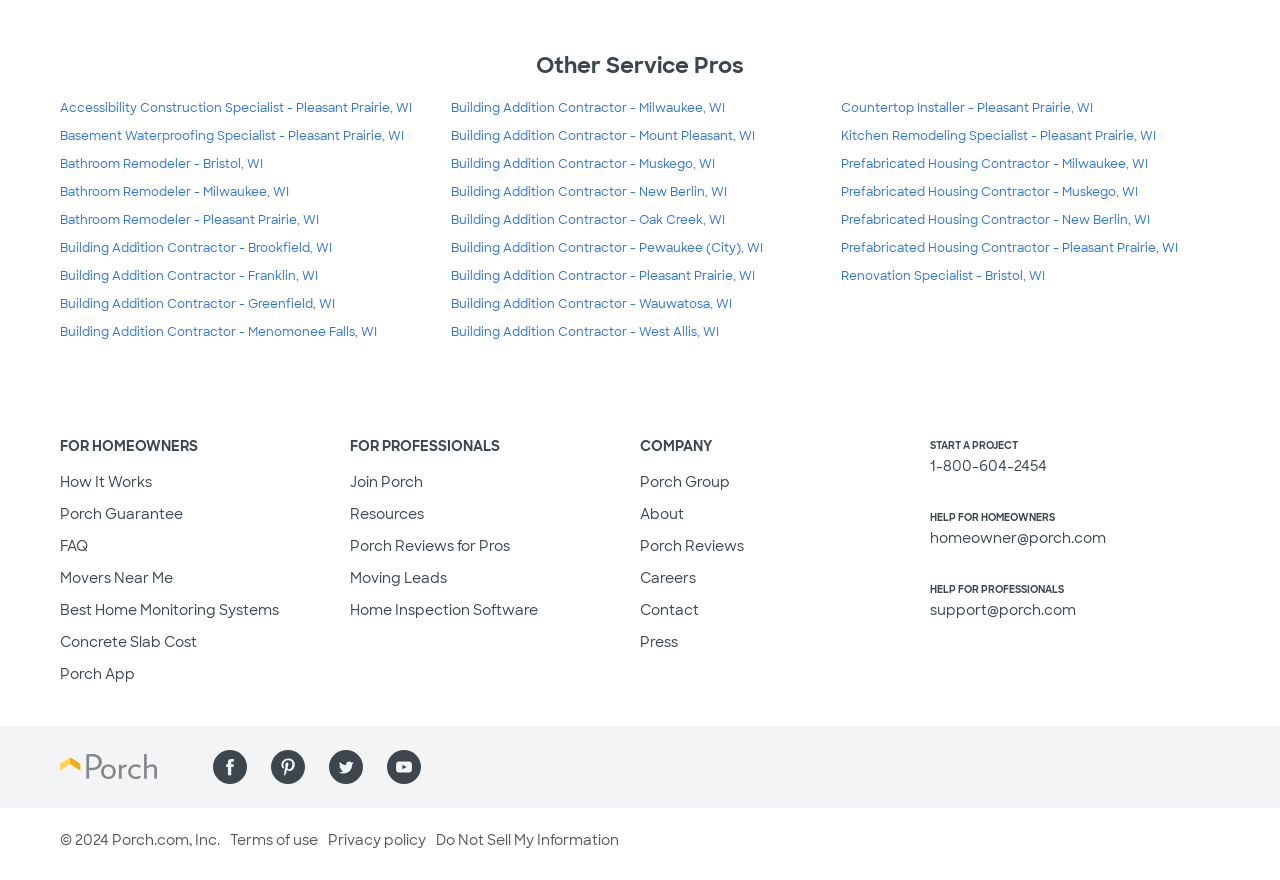Please indicate the bounding box coordinates of the element's region to be clicked to achieve the instruction: "Click on '1-800-604-2454'". Provide the coordinates as four float numbers between 0 and 1, i.e., [left, top, right, bottom].

[0.727, 0.519, 0.818, 0.539]